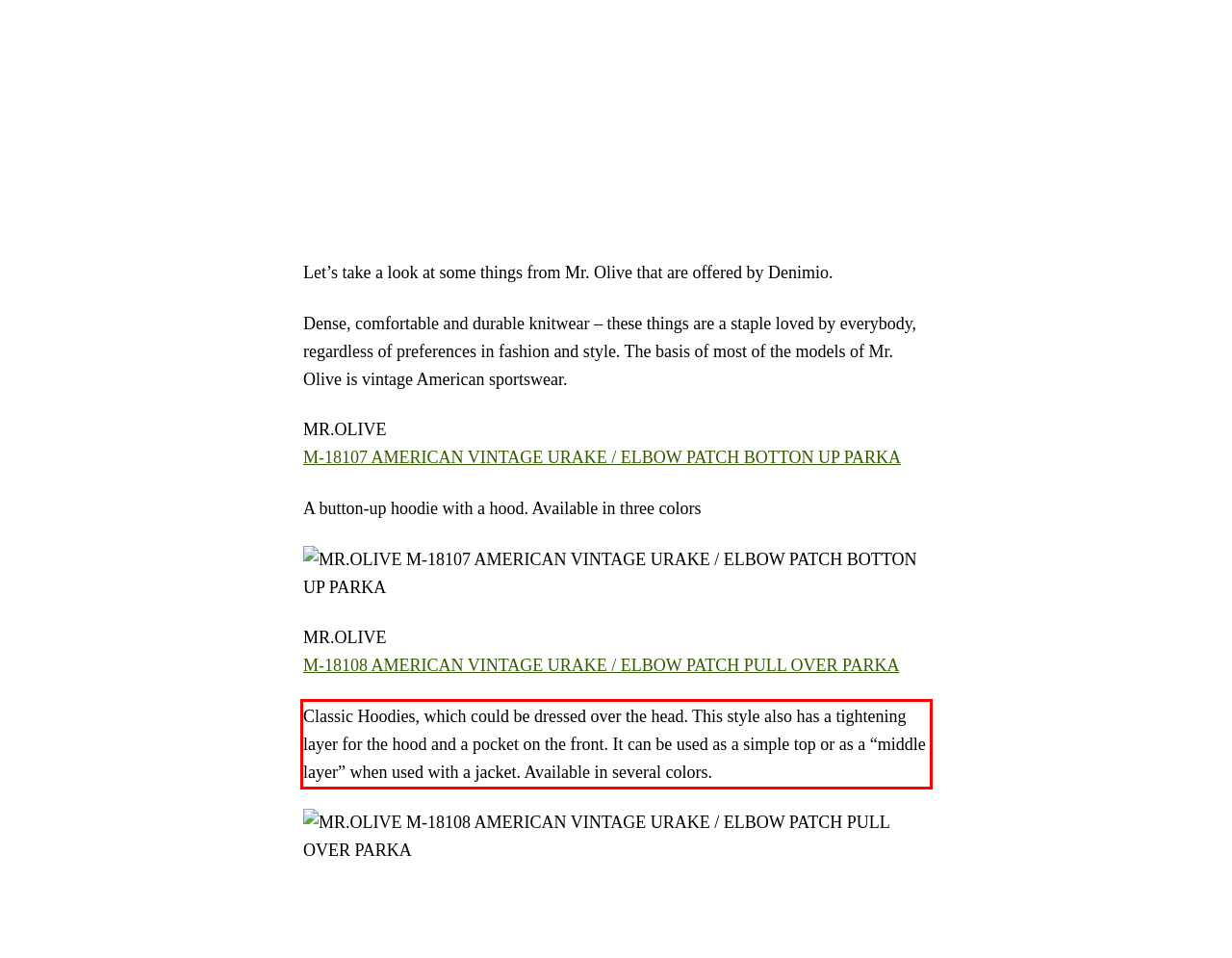Using the provided screenshot, read and generate the text content within the red-bordered area.

Classic Hoodies, which could be dressed over the head. This style also has a tightening layer for the hood and a pocket on the front. It can be used as a simple top or as a “middle layer” when used with a jacket. Available in several colors.